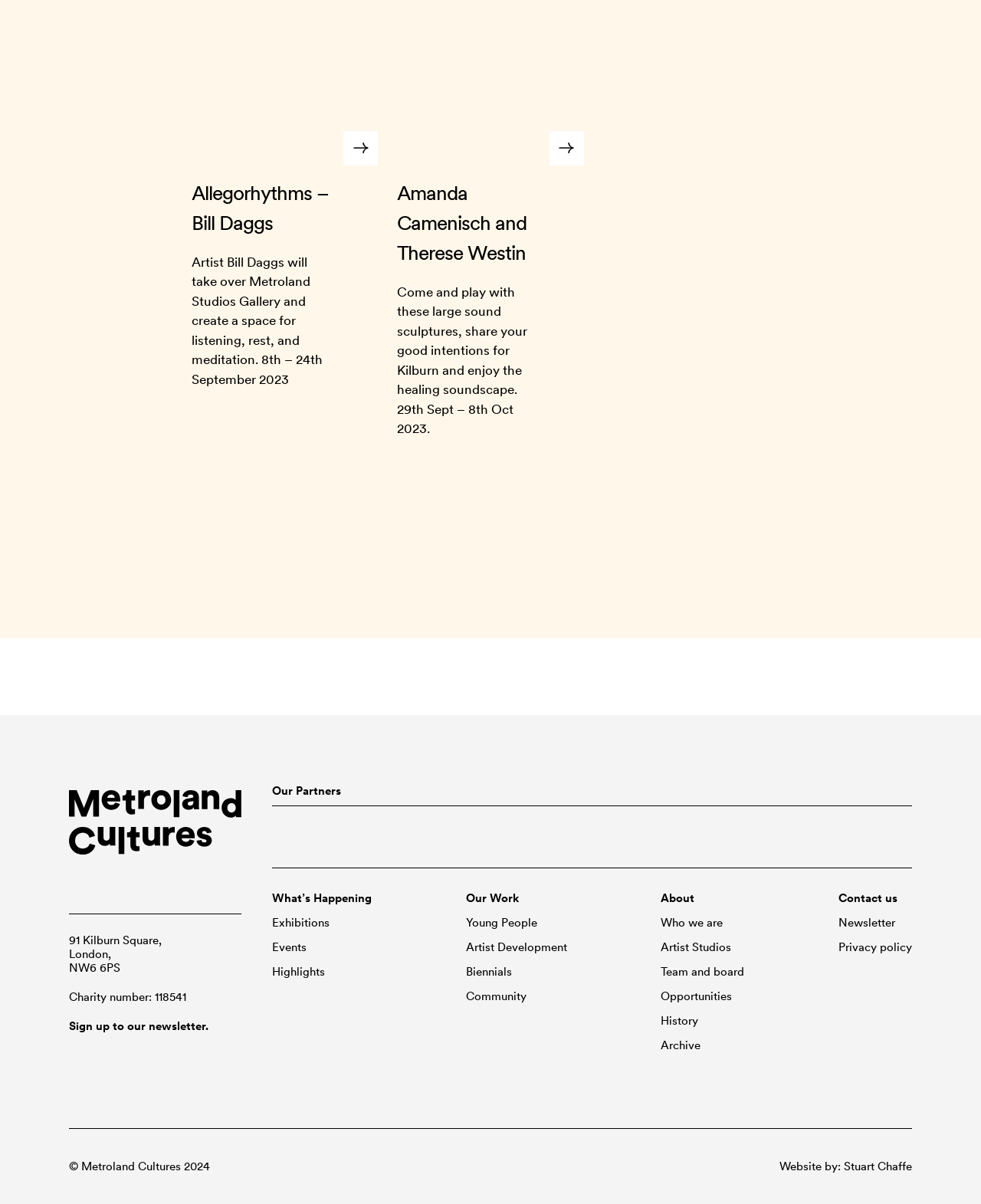Select the bounding box coordinates of the element I need to click to carry out the following instruction: "Read about artist Bill Daggs".

[0.195, 0.15, 0.335, 0.195]